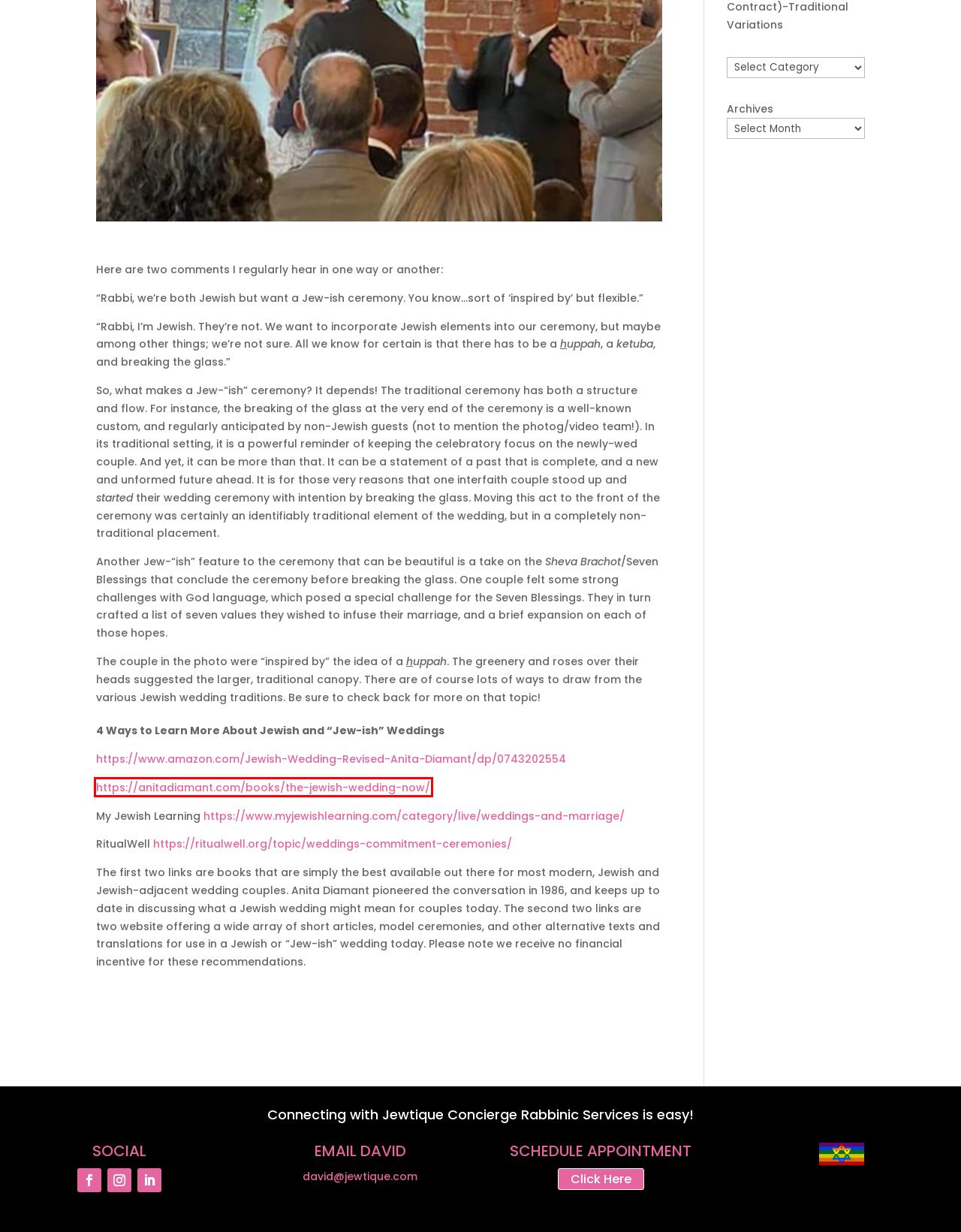Analyze the screenshot of a webpage with a red bounding box and select the webpage description that most accurately describes the new page resulting from clicking the element inside the red box. Here are the candidates:
A. Blog | Jewtique
B. Ketuba-The Jewish Marriage Document Beyond the Tradition | Jewtique
C. Calendly - David Greenspoon
D. The Jewish Wedding Now | Anita Diamant
E. The Ketuba (Marriage Contract)-Traditional Variations | Jewtique
F. Weddings | Jewtique
G. David Greenspoon | Jewtique
H. The Wedding Canopy-Huppah | Jewtique

D